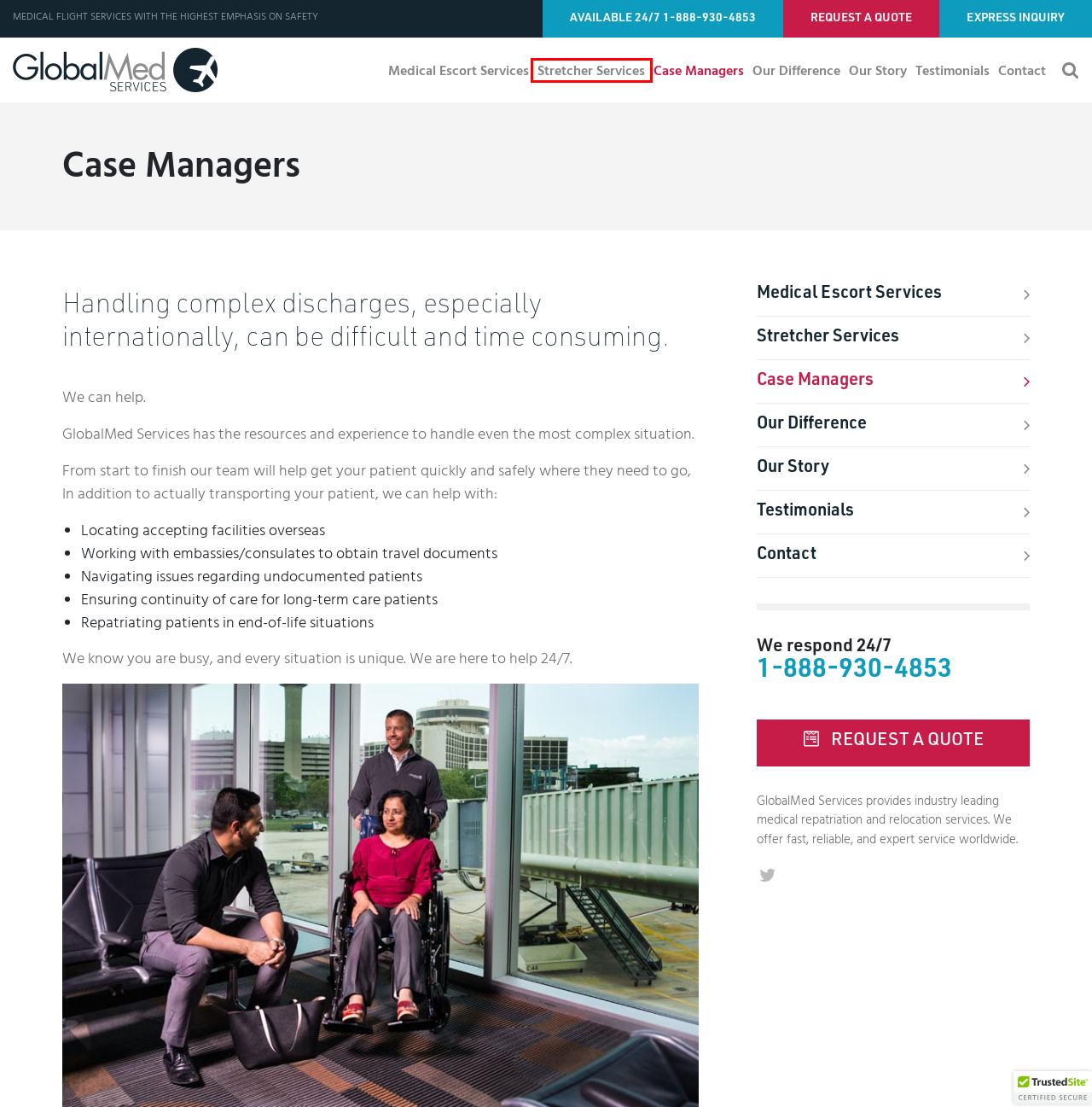You are looking at a webpage screenshot with a red bounding box around an element. Pick the description that best matches the new webpage after interacting with the element in the red bounding box. The possible descriptions are:
A. Global Med Services
B. Global Med Services | Our Story
C. Global Med Services | Families
D. Global Med Services | Contact
E. Global Med Services | Medical Escort Services
F. Global Med Services | Testimonials
G. Global Med Services | International Stretcher Services
H. Global Med Services | Our Difference

G